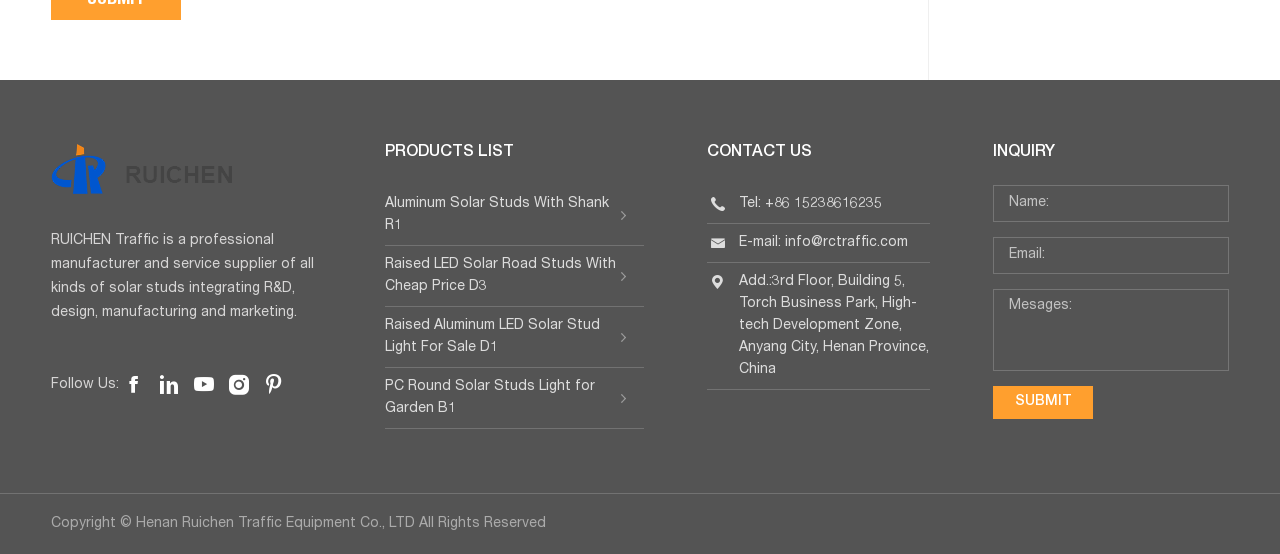Based on the image, please elaborate on the answer to the following question:
How to contact the company?

The company can be contacted through phone number +86 15238616235, email info@rctraffic.com, and address 3rd Floor, Building 5, Torch Business Park, High-tech Development Zone, Anyang City, Henan Province, China, which are provided in the 'CONTACT US' section.